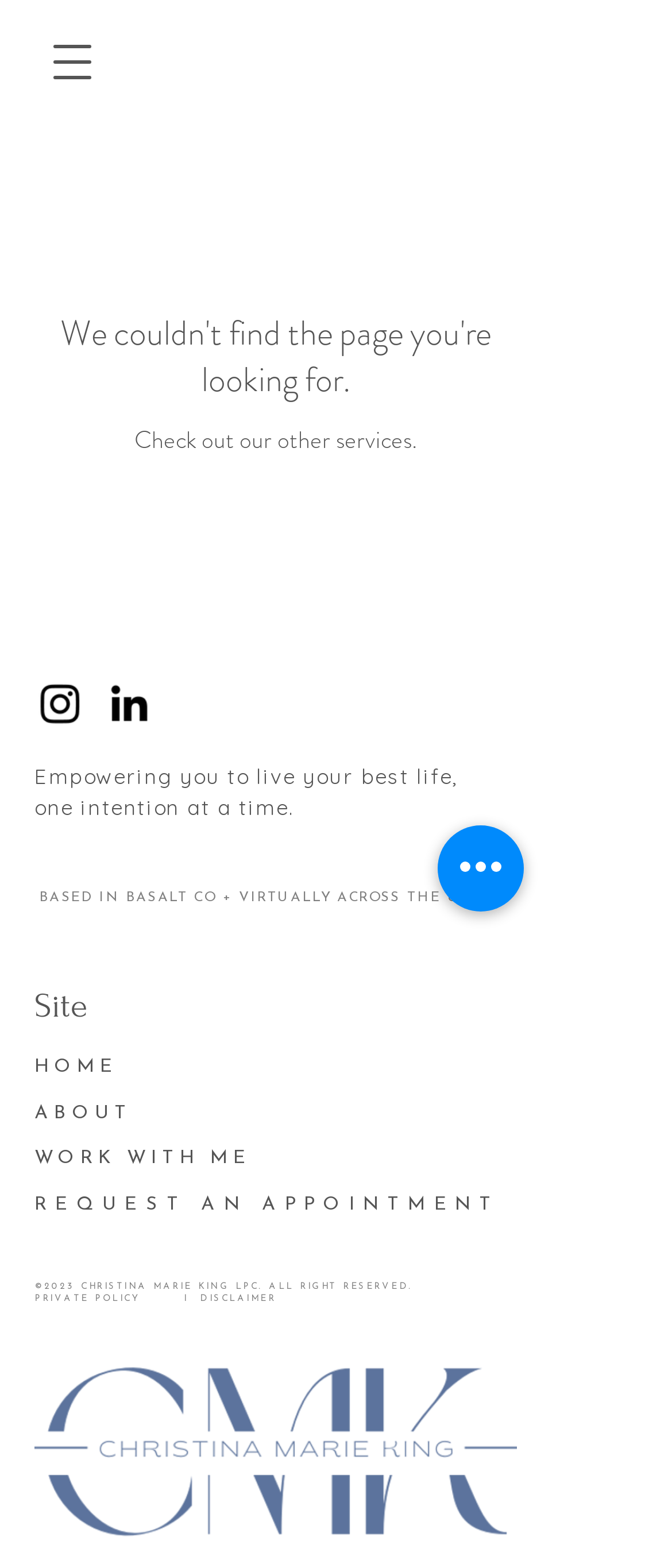Kindly determine the bounding box coordinates for the clickable area to achieve the given instruction: "Request an appointment".

[0.051, 0.757, 0.744, 0.776]